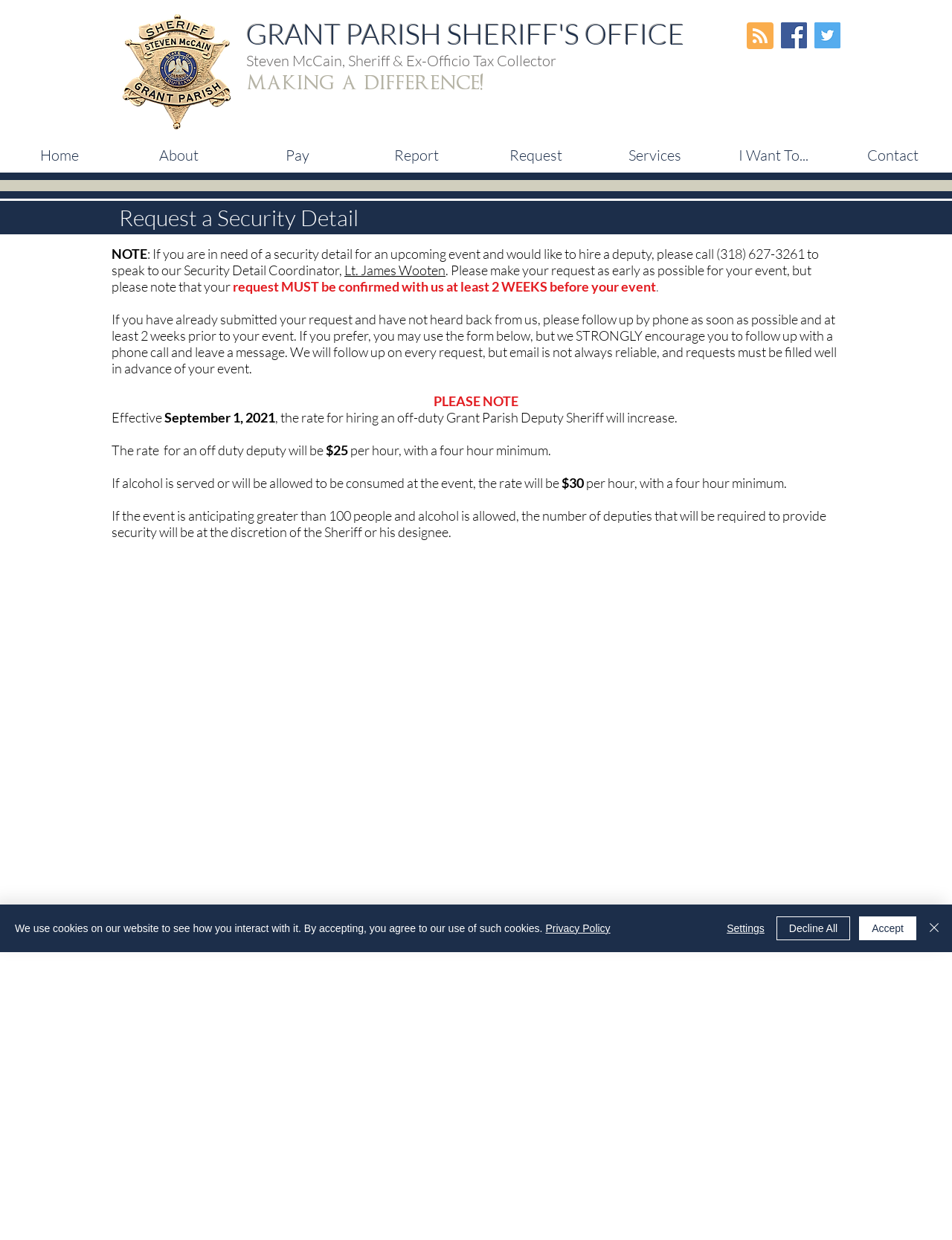Who is the Security Detail Coordinator?
Please look at the screenshot and answer in one word or a short phrase.

Lt. James Wooten